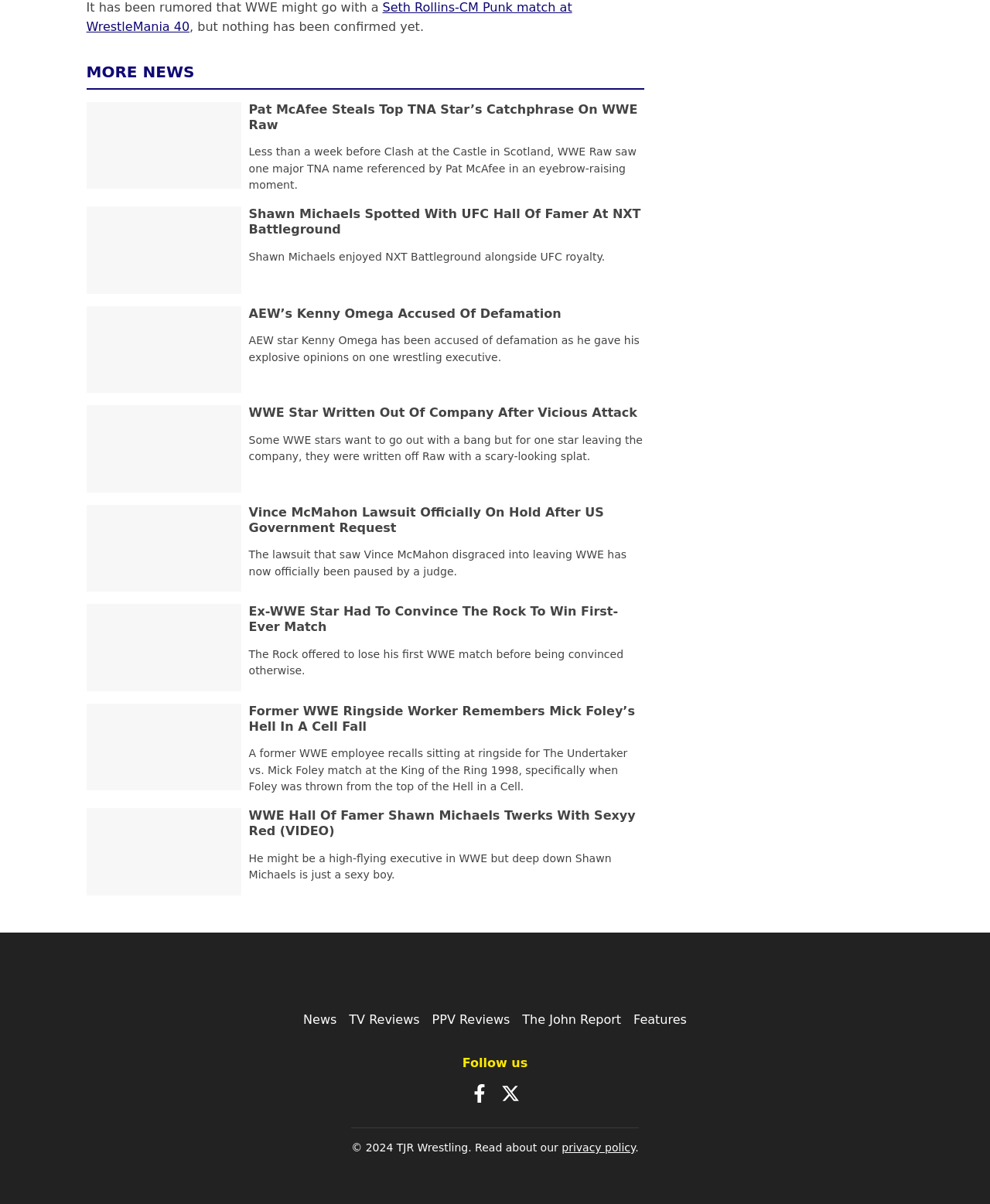Using the webpage screenshot and the element description PPV Reviews, determine the bounding box coordinates. Specify the coordinates in the format (top-left x, top-left y, bottom-right x, bottom-right y) with values ranging from 0 to 1.

[0.436, 0.841, 0.515, 0.853]